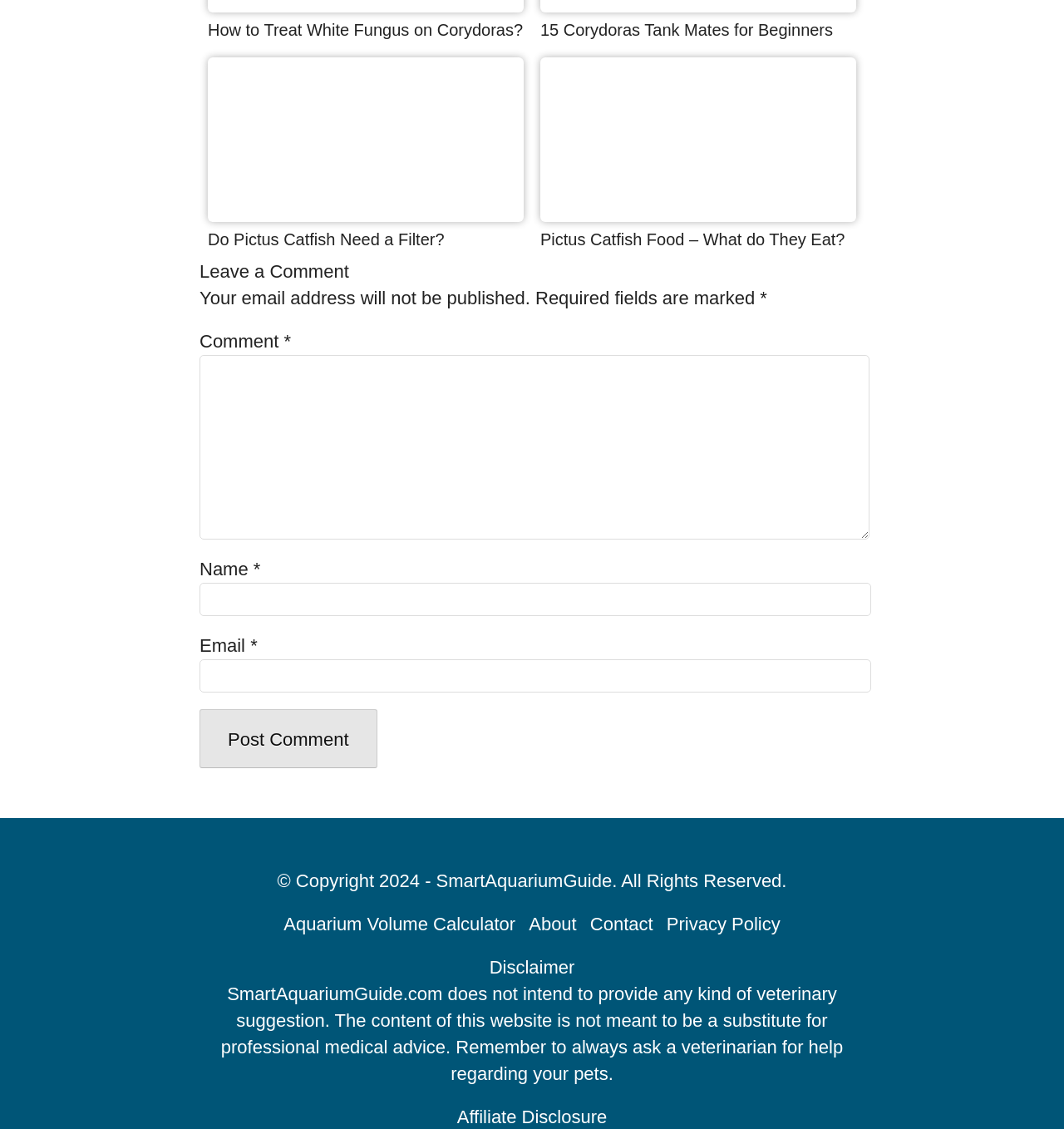What is the copyright information? Based on the image, give a response in one word or a short phrase.

2024 SmartAquariumGuide